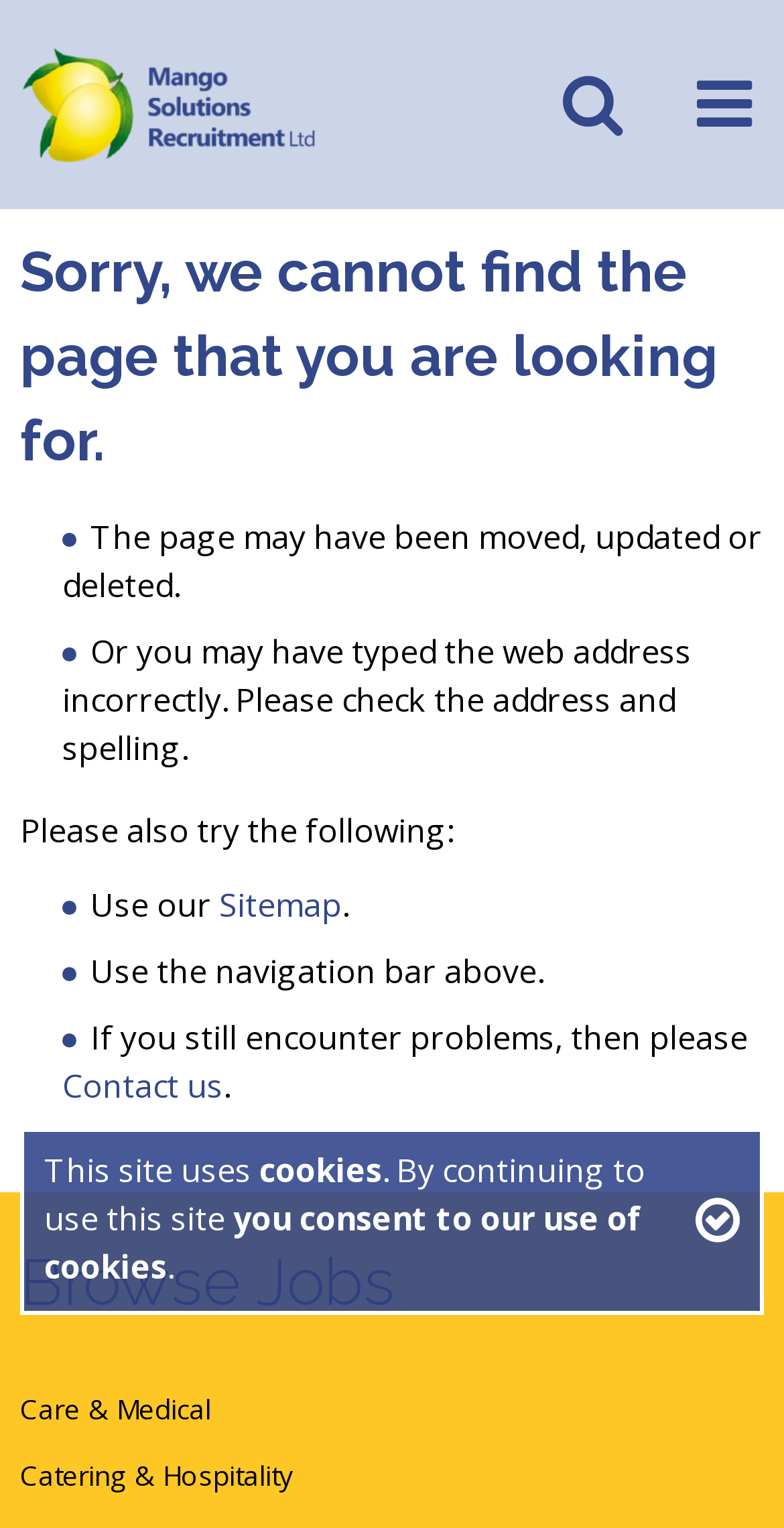Locate the bounding box of the UI element described by: "Contact us" in the given webpage screenshot.

[0.079, 0.696, 0.285, 0.725]